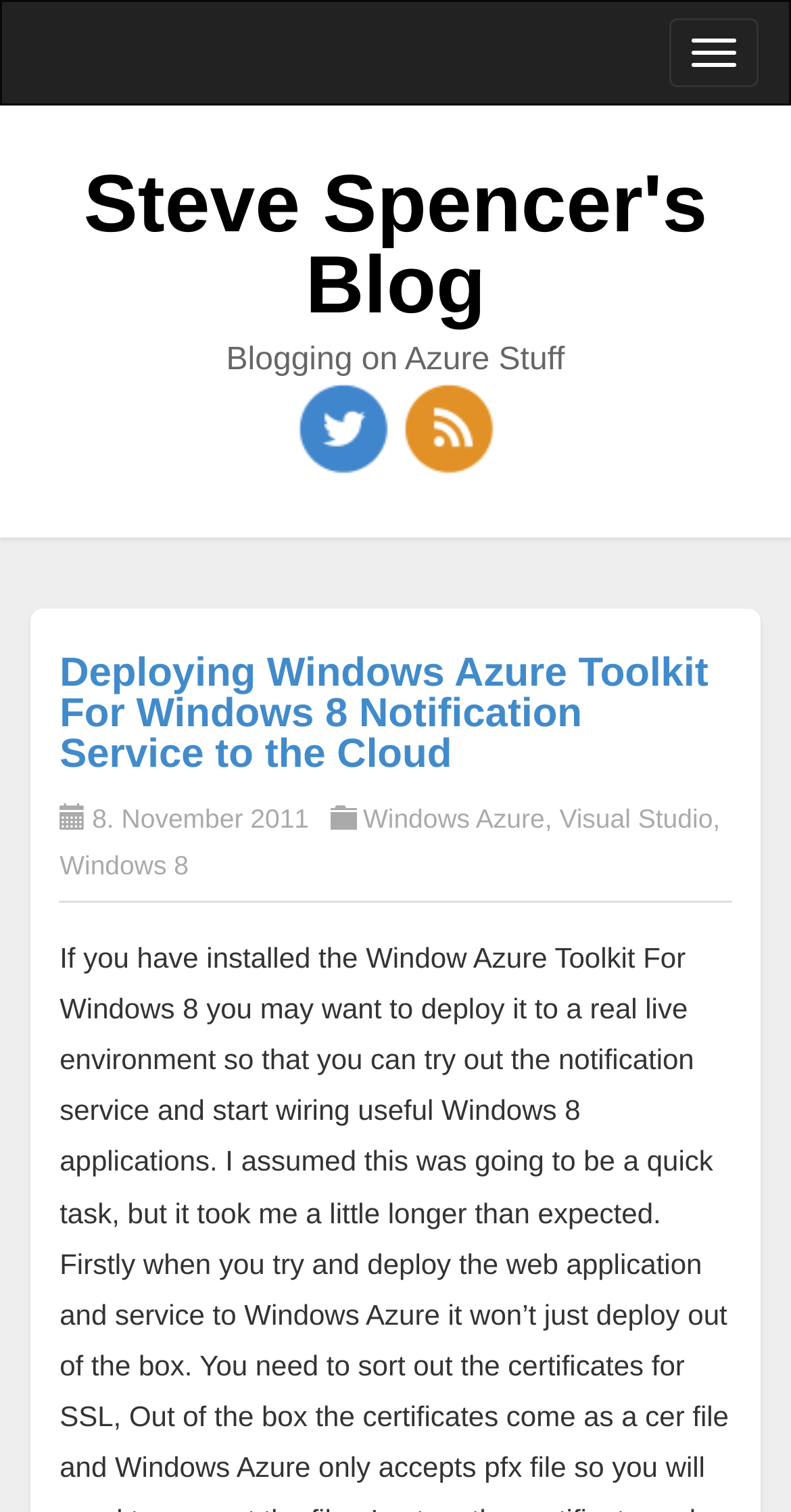Find the headline of the webpage and generate its text content.

Steve Spencer's Blog